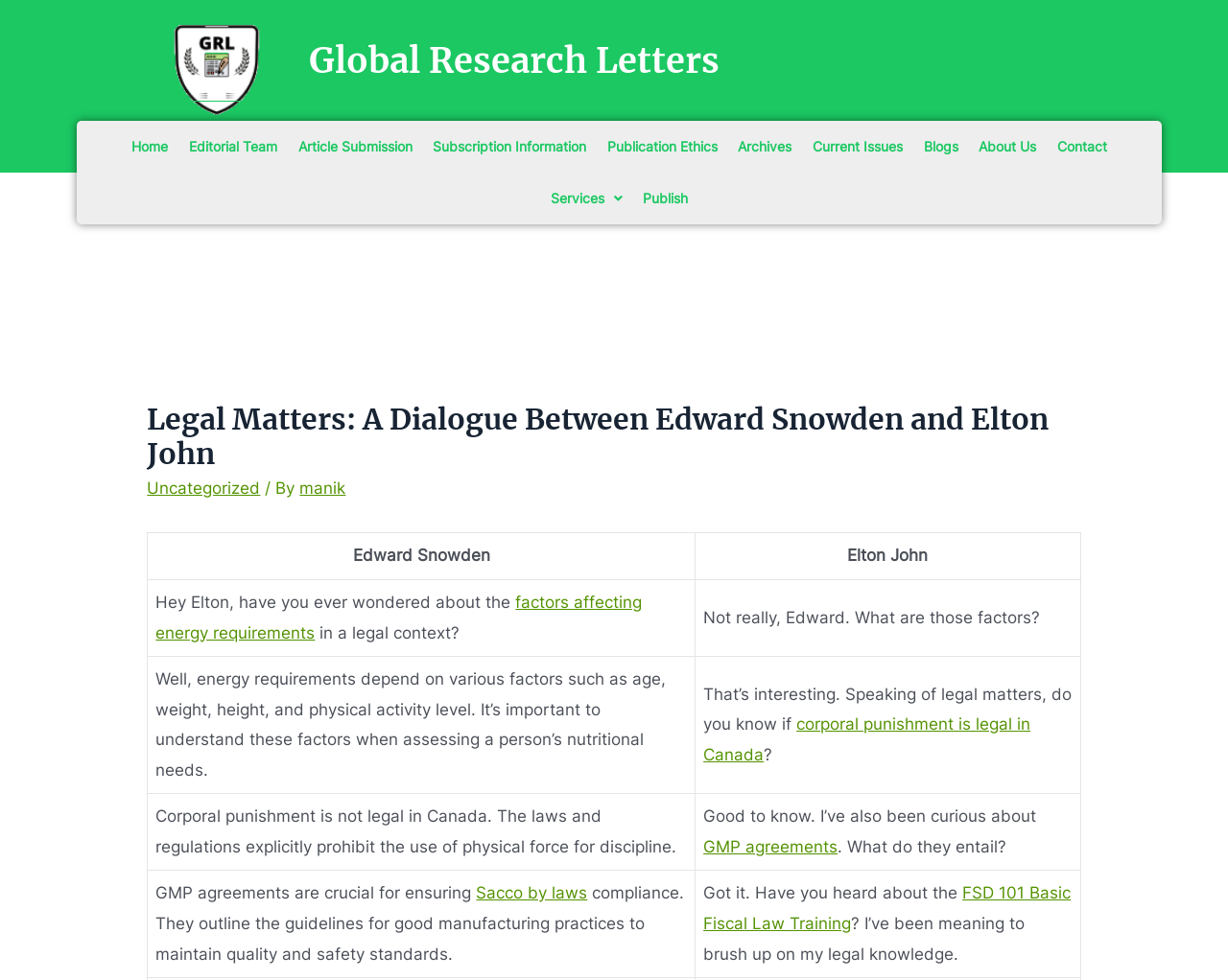Could you identify the text that serves as the heading for this webpage?

Legal Matters: A Dialogue Between Edward Snowden and Elton John